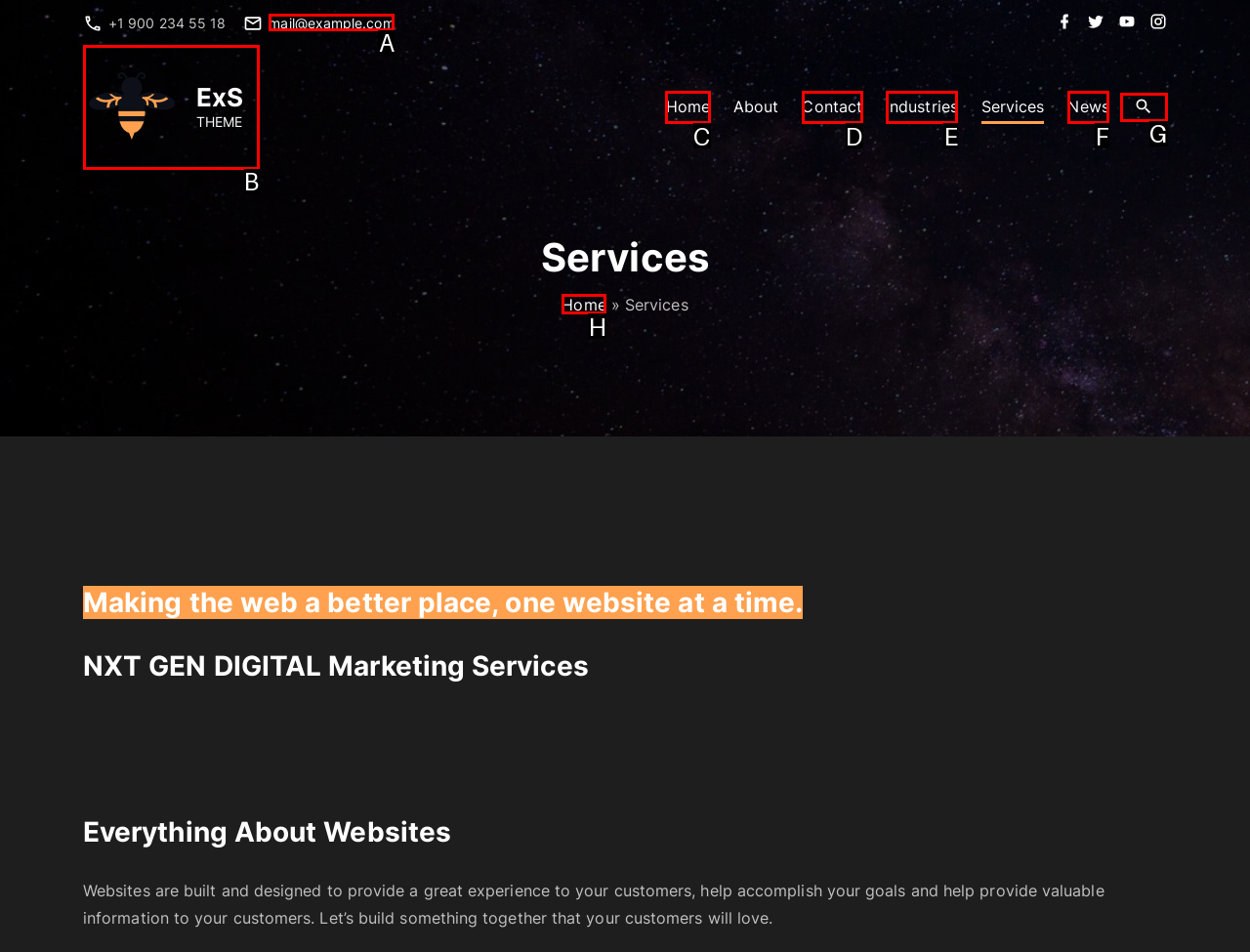Tell me the letter of the HTML element that best matches the description: ExS THEME from the provided options.

B